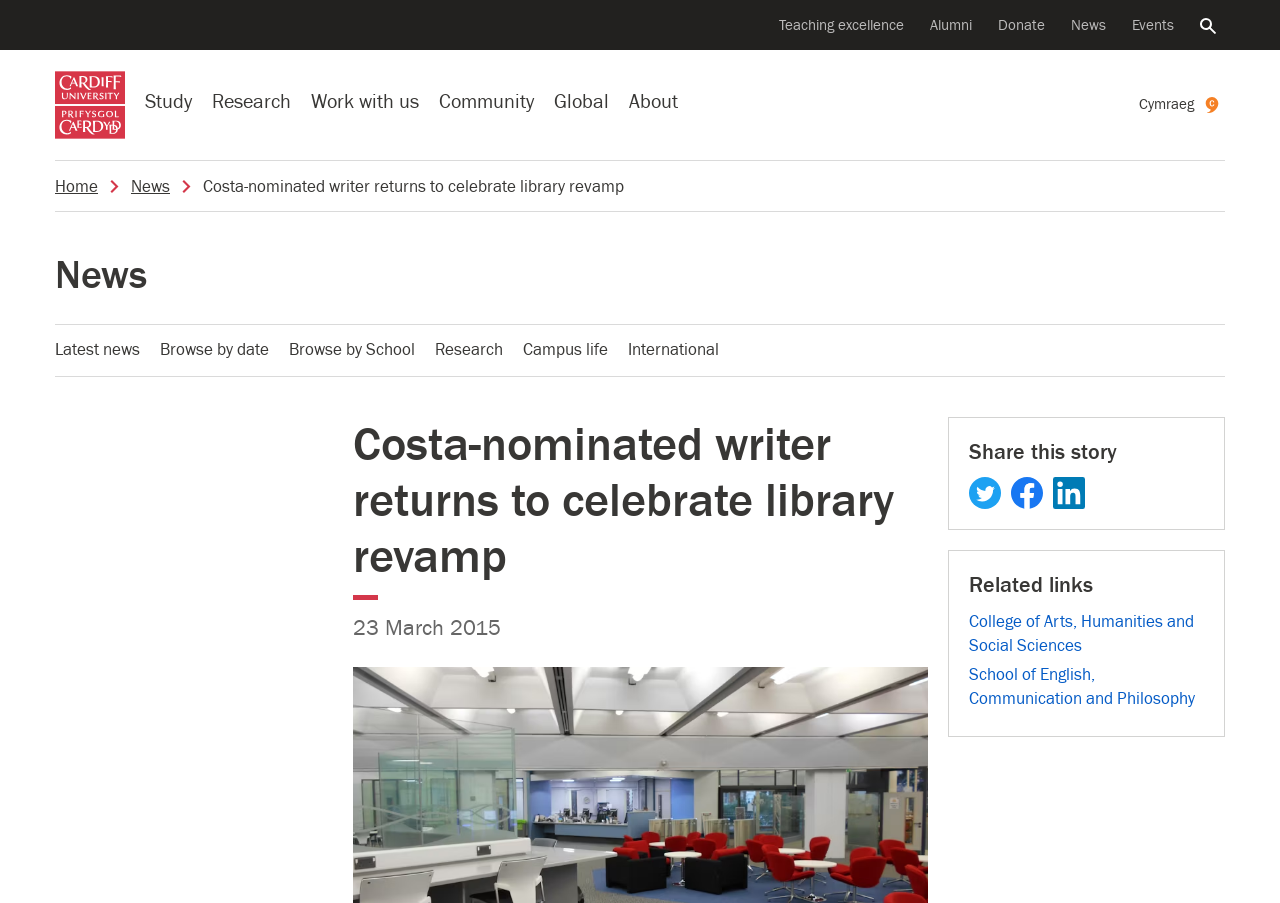Please identify the bounding box coordinates for the region that you need to click to follow this instruction: "Search the website".

[0.935, 0.013, 0.952, 0.043]